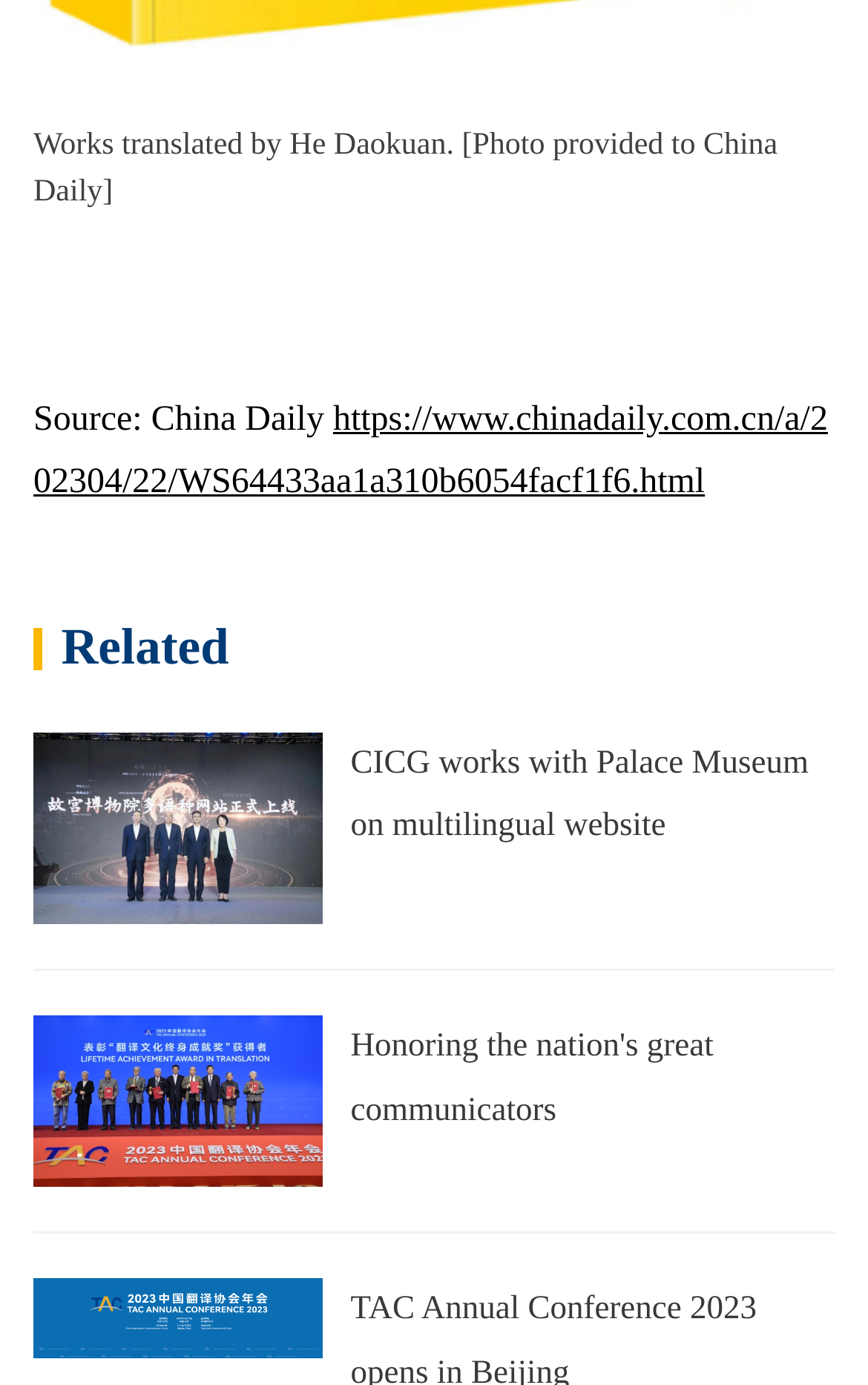Respond to the question below with a single word or phrase: What is the topic of the first link?

Works translated by He Daokuan